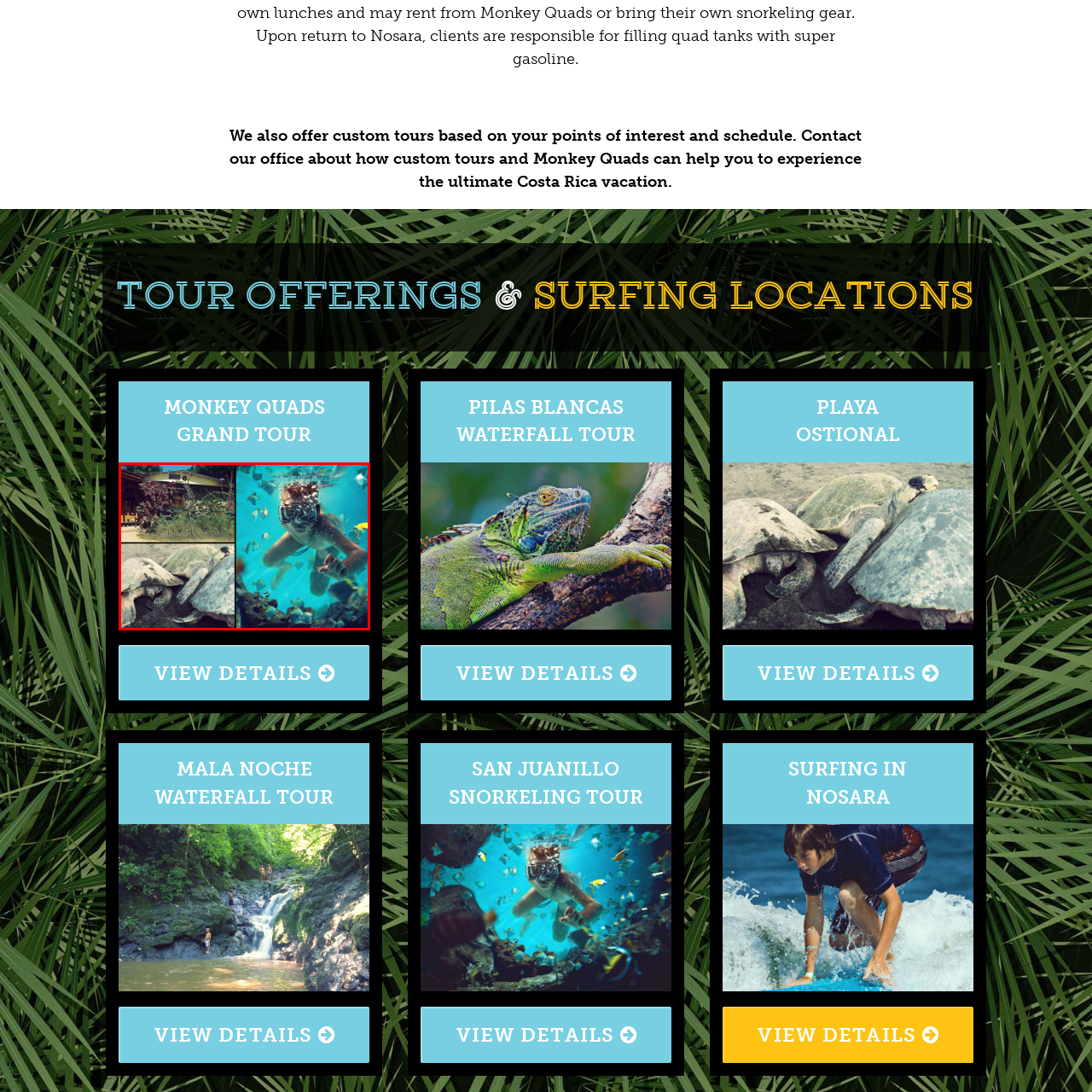Detail the scene within the red-bordered box in the image, including all relevant features and actions.

Explore the beauty of Costa Rica through the "Monkey Quads Grand Tour," an exciting adventure tailored to your interests and schedule. This captivating image showcases three distinct experiences: 

1. A charming structure nestled in a lush, green landscape, possibly serving as a resting spot or starting point for various tours.
2. A close-up of serene turtles, highlighting the unique wildlife that visitors may encounter in this rich ecosystem.
3. An exhilarating underwater scene featuring a snorkeler surrounded by vibrant fish, capturing the essence of marine exploration available on guided tours.

Join us to discover the incredible natural wonders and custom tour offerings that make for an unforgettable Costa Rican vacation. Contact our office to learn more about how the "Monkey Quads" can enhance your experience.